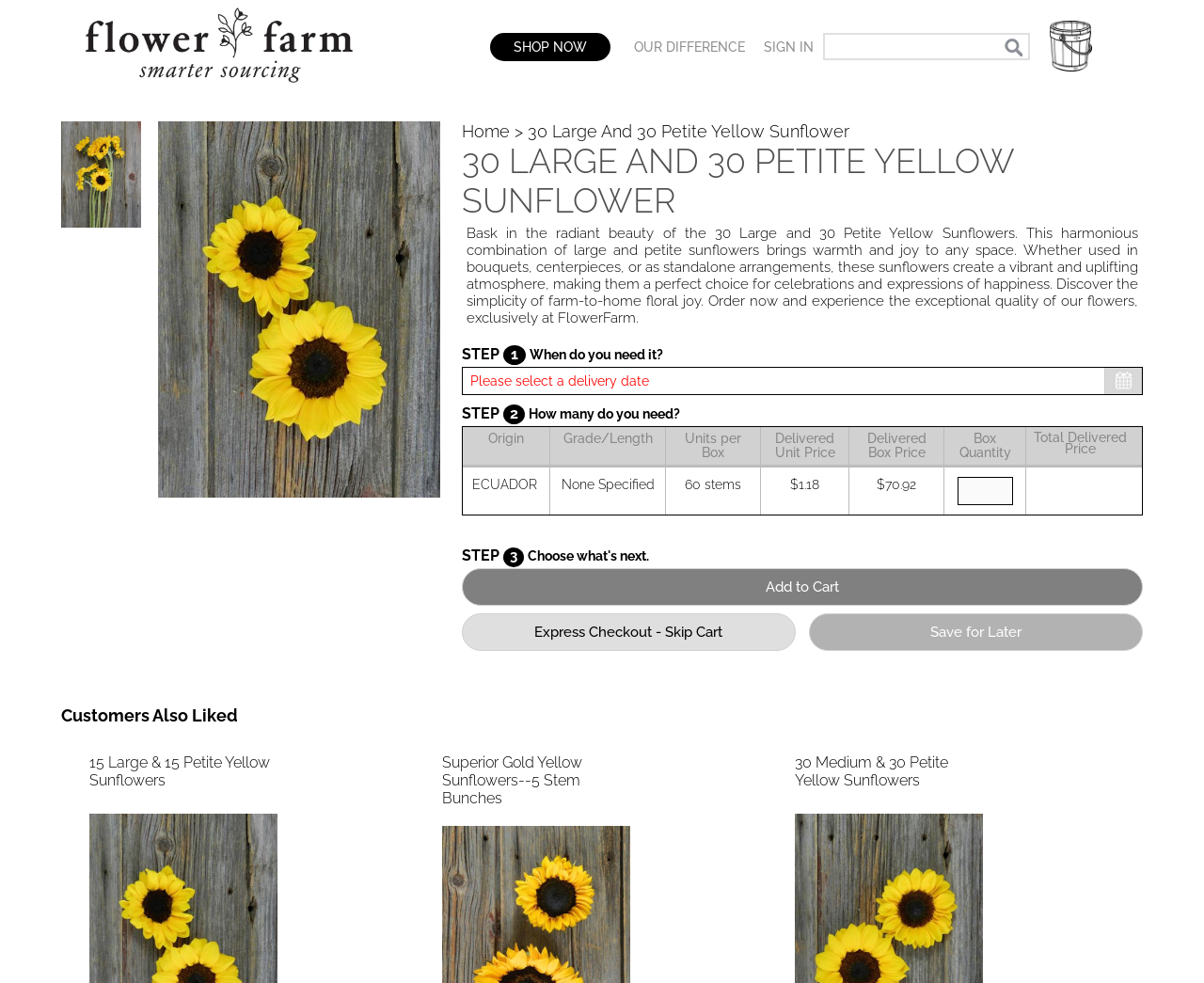Please find the bounding box coordinates of the clickable region needed to complete the following instruction: "Click the 'Express Checkout - Skip Cart' button". The bounding box coordinates must consist of four float numbers between 0 and 1, i.e., [left, top, right, bottom].

[0.383, 0.624, 0.661, 0.662]